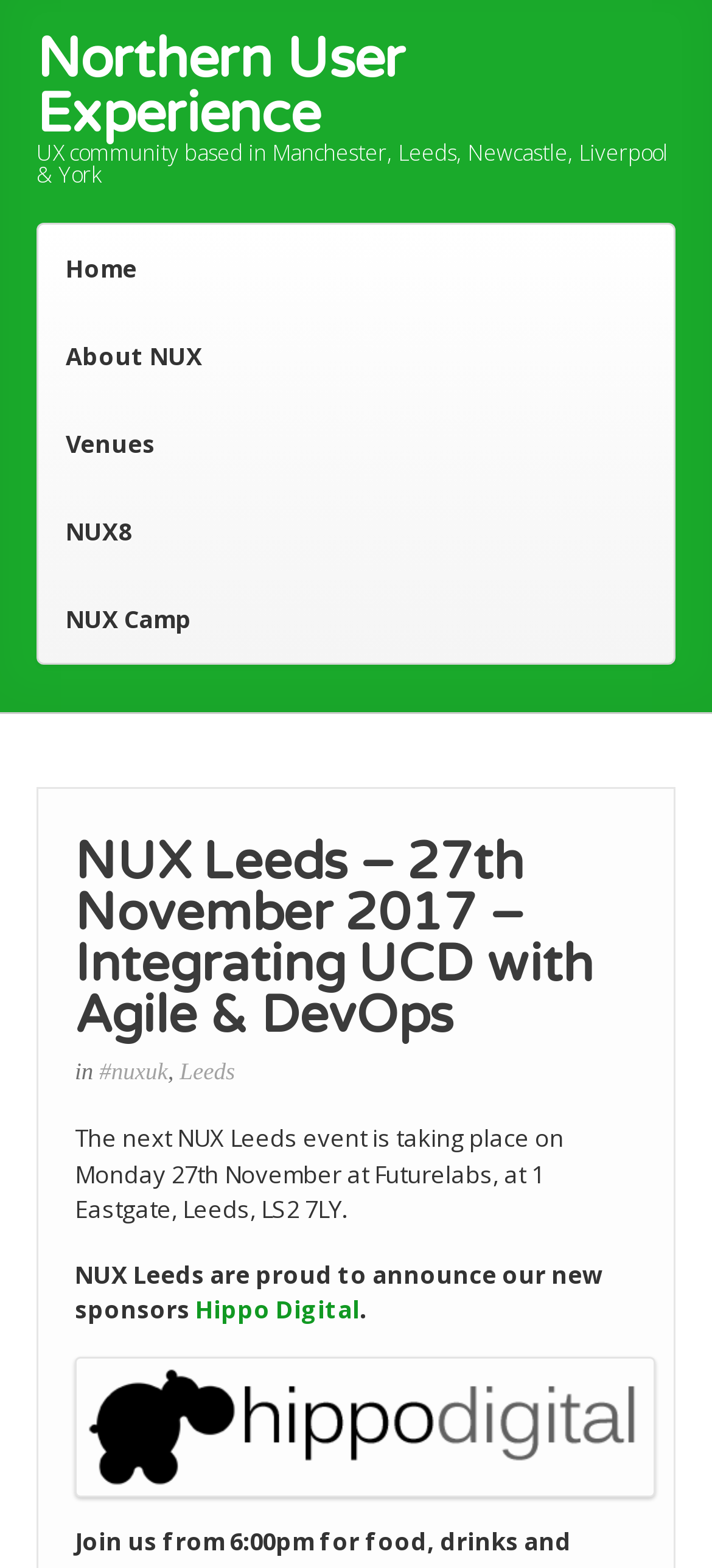Highlight the bounding box coordinates of the element that should be clicked to carry out the following instruction: "Read about NUX Leeds event on 27th November". The coordinates must be given as four float numbers ranging from 0 to 1, i.e., [left, top, right, bottom].

[0.105, 0.716, 0.792, 0.782]